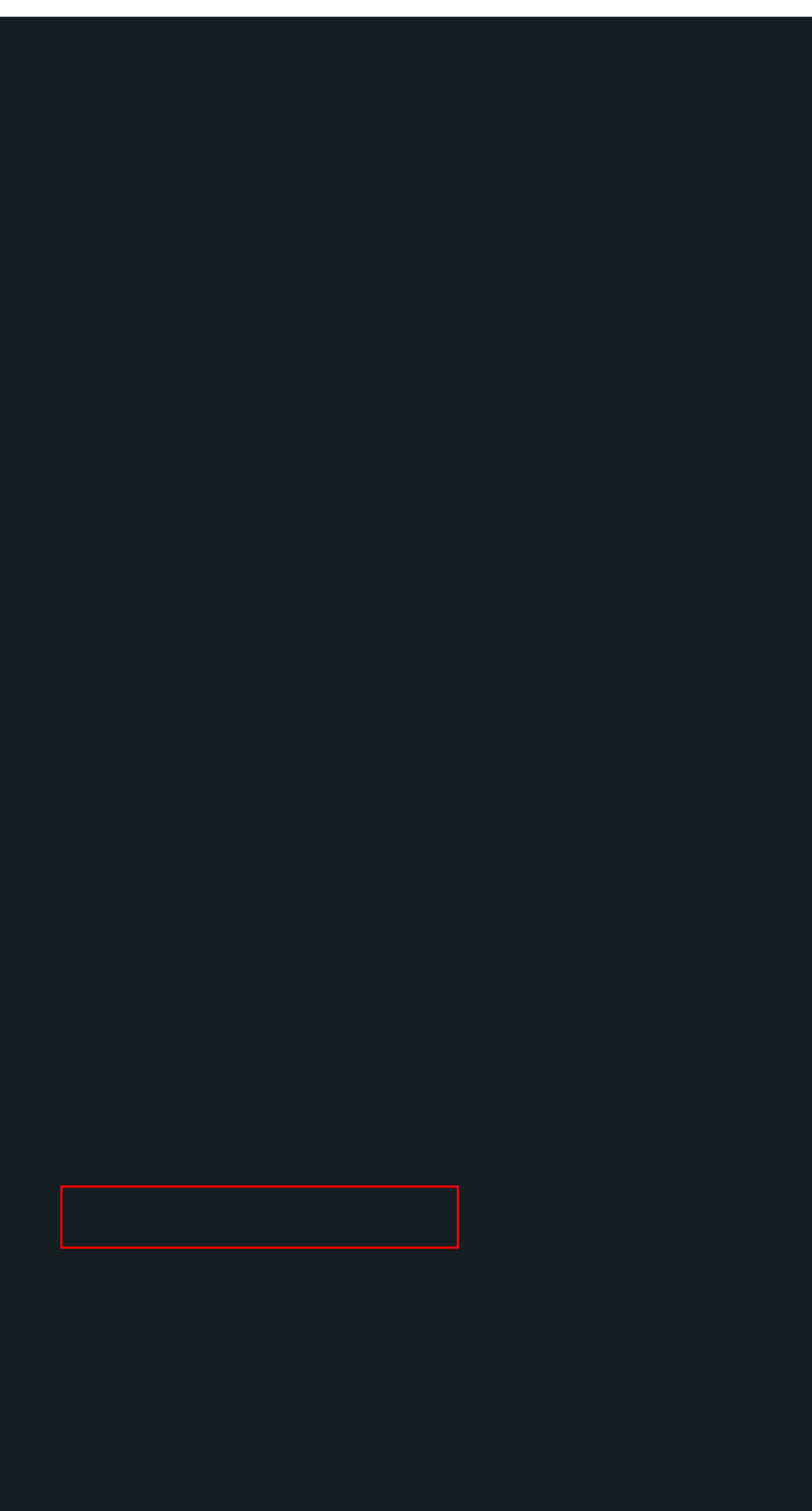Observe the screenshot of a webpage with a red bounding box around an element. Identify the webpage description that best fits the new page after the element inside the bounding box is clicked. The candidates are:
A. Graphene Flagship Events - Innovation/subscribe/ | Graphene Flagship
B. Graphene Flagship Events - Innovation/about/our-story/about-the-website/ | Graphene Flagship
C. Graphene Flagship Events - Innovation/focus/safe-by-design/ | Graphene Flagship
D. Graphene Flagship Events - Innovation/press/ | Graphene Flagship
E. Graphene Flagship Events - Innovation/focus/electronics-photonics/ | Graphene Flagship
F. Graphene Flagship Events - Innovation/events/?tagName=Industry | Graphene Flagship
G. Graphene Flagship Events - Innovation/industrialisation/innovation/ | Graphene Flagship
H. Graphene Flagship Events - Innovation/about/partners/ | Graphene Flagship

B